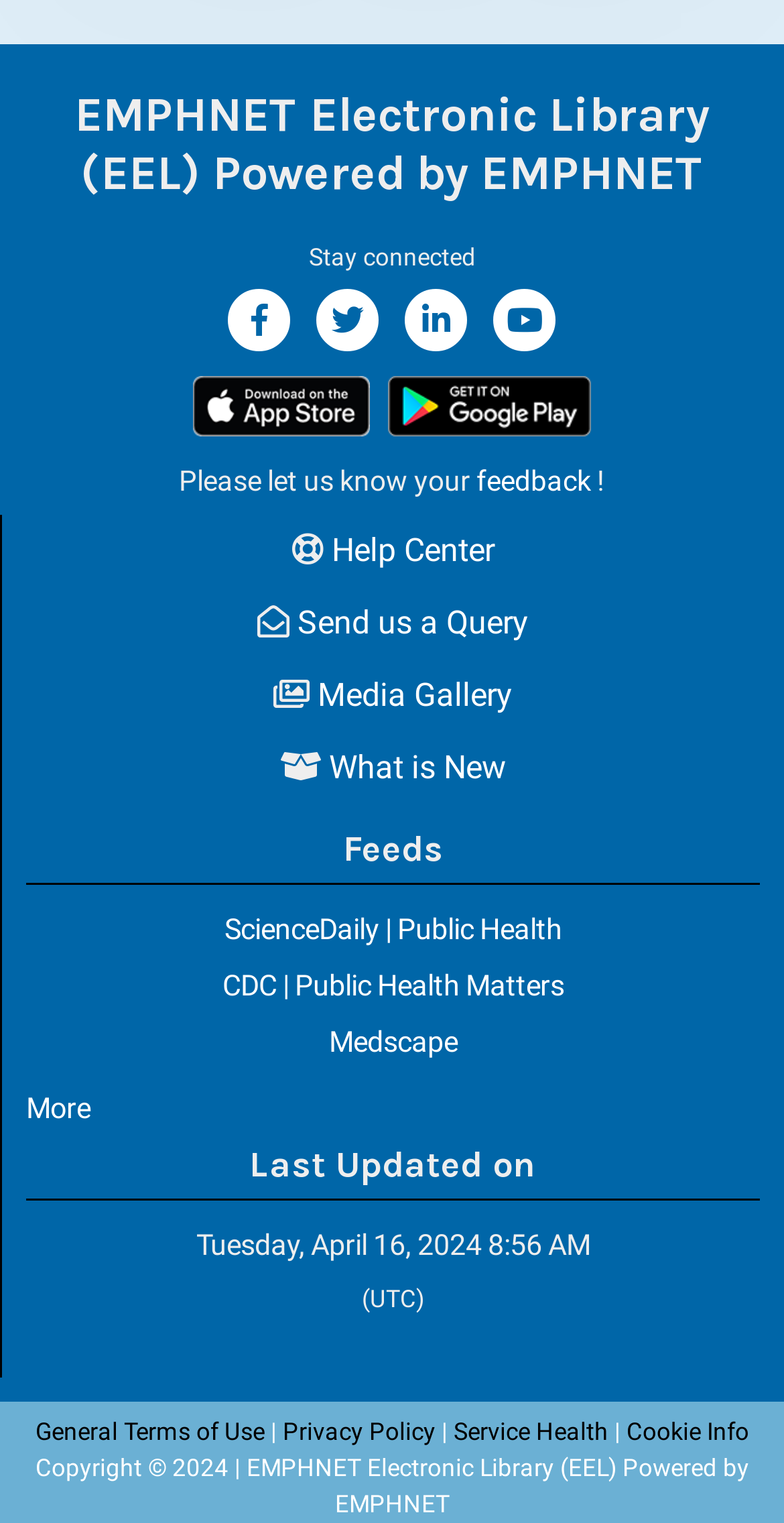Please specify the bounding box coordinates for the clickable region that will help you carry out the instruction: "Send us a Query".

[0.328, 0.396, 0.674, 0.421]